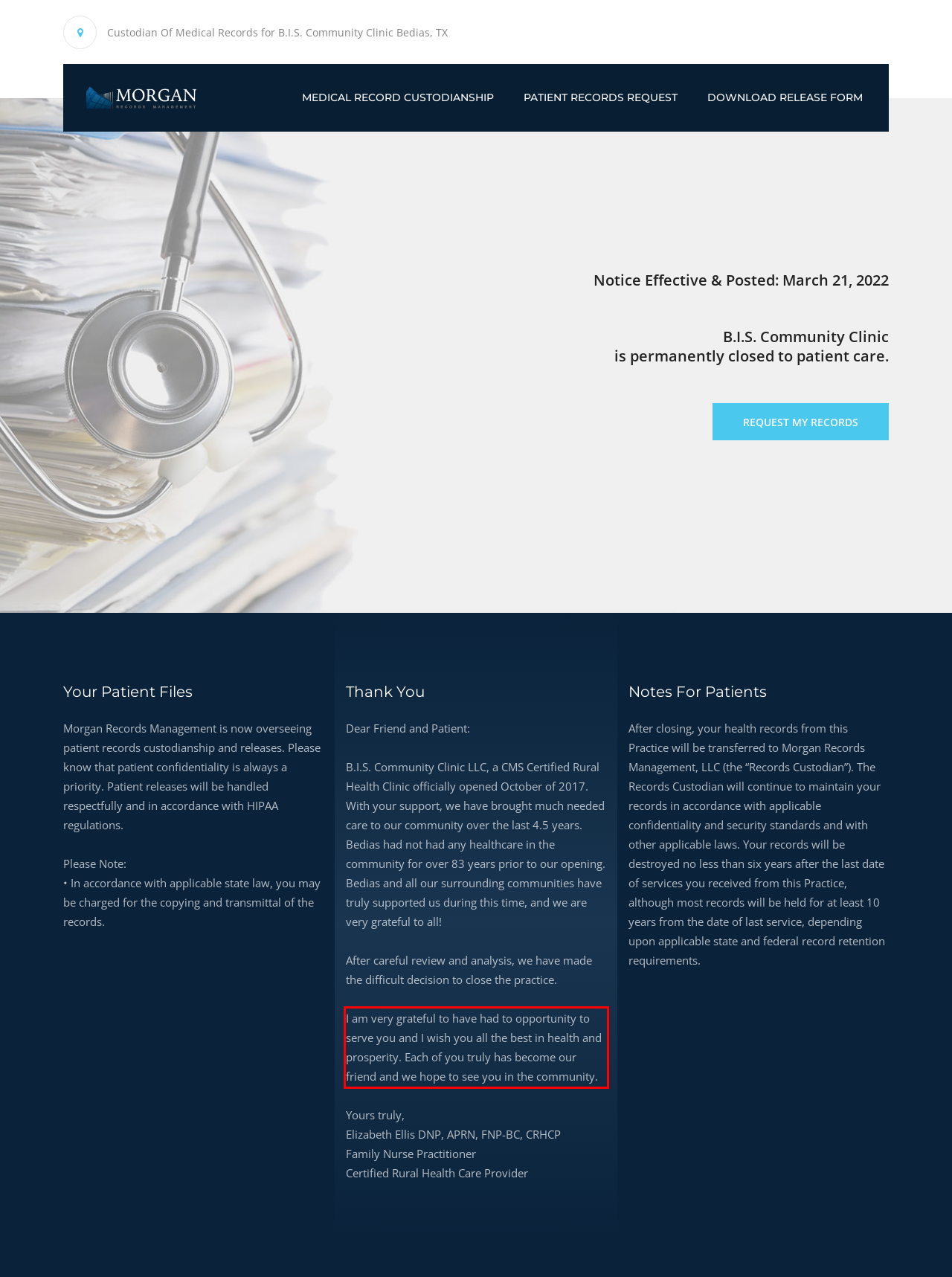Extract and provide the text found inside the red rectangle in the screenshot of the webpage.

I am very grateful to have had to opportunity to serve you and I wish you all the best in health and prosperity. Each of you truly has become our friend and we hope to see you in the community.